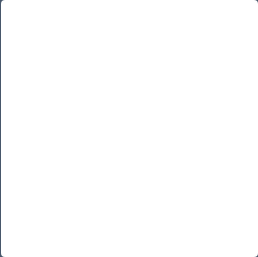Offer a detailed caption for the image presented.

The image titled "Property Guarding Auckland" emphasizes the crucial role of security guards in maintaining safety and compliance within various environments. Beneath the image, a heading introduces the concept of property guarding, highlighting how static security measures are essential in ensuring that staff adhere to the company's established rules and regulations. The accompanying text further elaborates on the responsibilities of security personnel, outlining their commitment to conducting regular patrols and monitoring security protocols, ultimately enhancing the safety and security of the premises. This visual representation reinforces the message of vigilance and reliability in security services offered in Auckland.